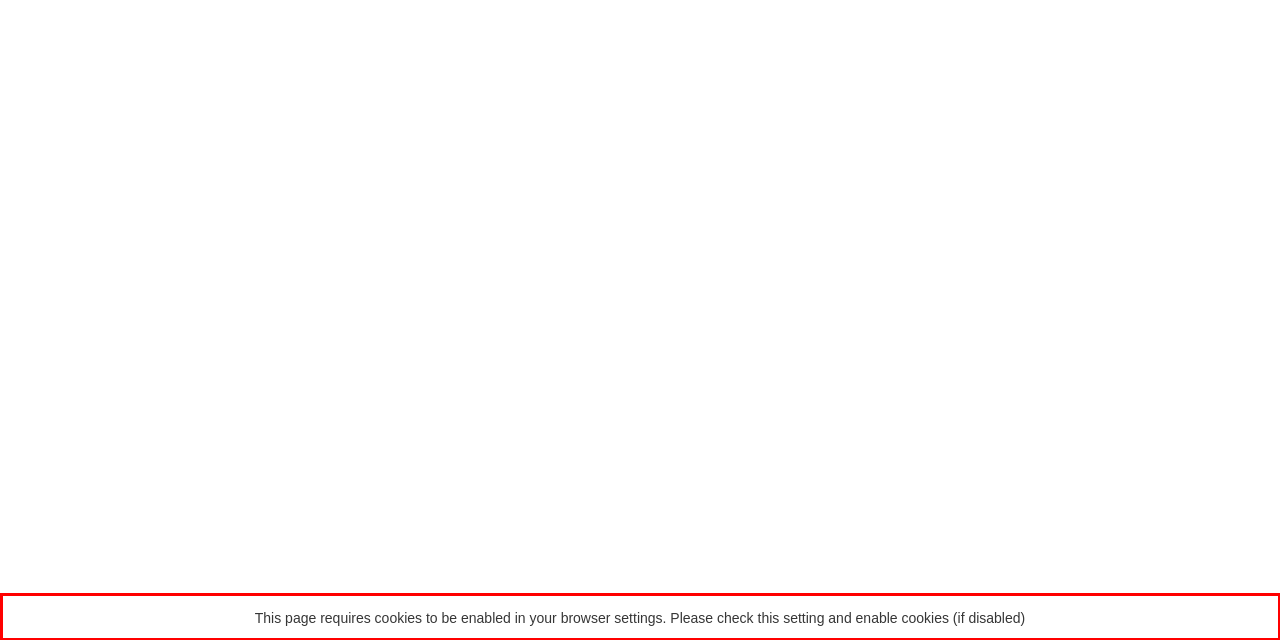Given a screenshot of a webpage, locate the red bounding box and extract the text it encloses.

This page requires cookies to be enabled in your browser settings. Please check this setting and enable cookies (if disabled)